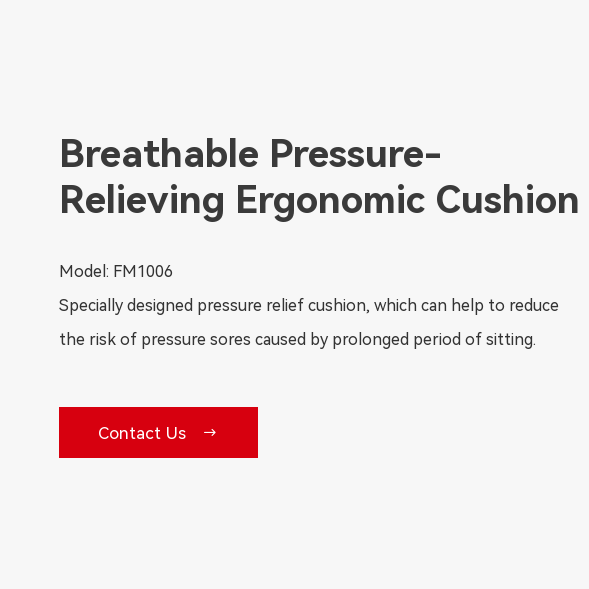What is the purpose of the ergonomic cushion?
Using the image as a reference, give a one-word or short phrase answer.

Reduce pressure sores